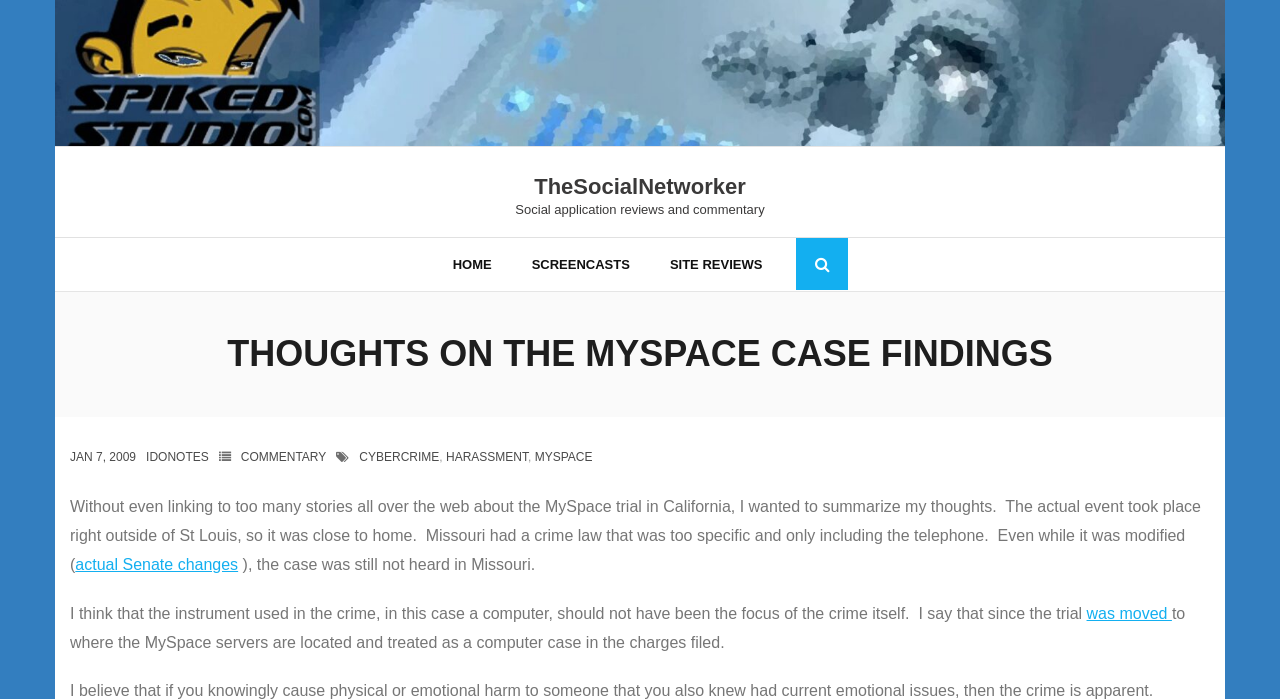Please identify the bounding box coordinates of the area that needs to be clicked to follow this instruction: "check commentary".

[0.188, 0.644, 0.255, 0.664]